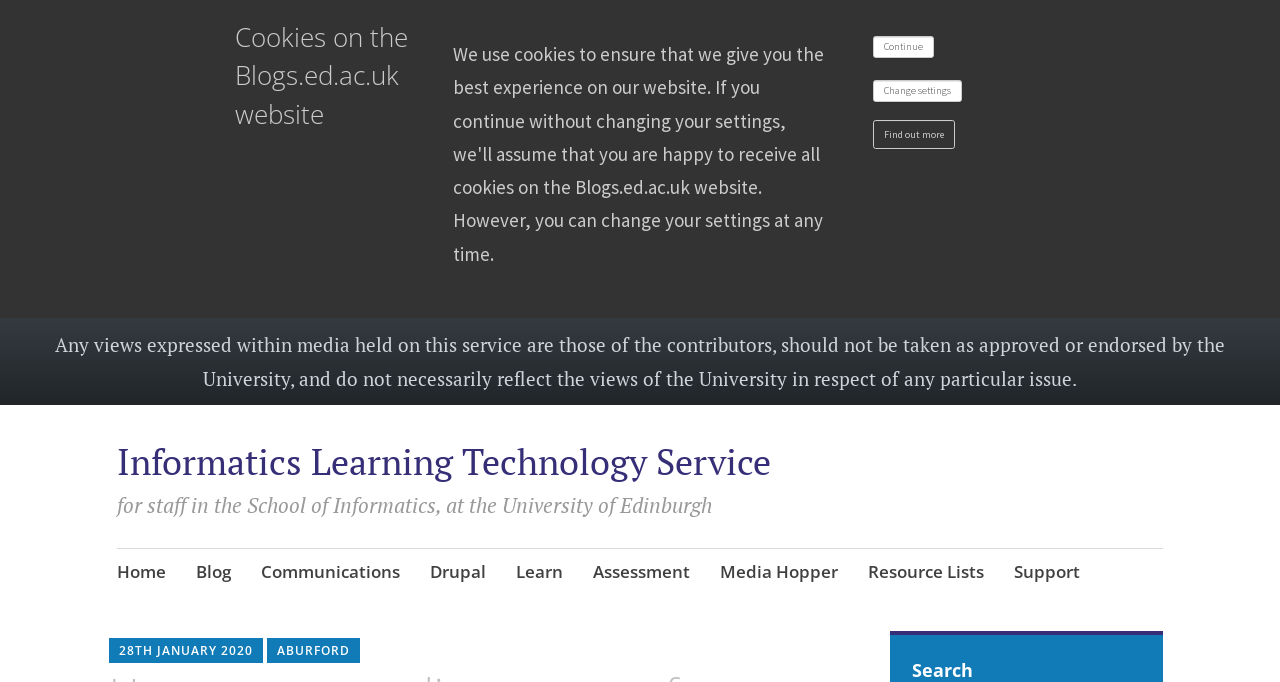How many links are in the top navigation menu?
Please answer the question as detailed as possible.

I counted the number of link elements in the top navigation menu by looking at the elements with IDs 215-221 and 223-226. There are 7 links in total.